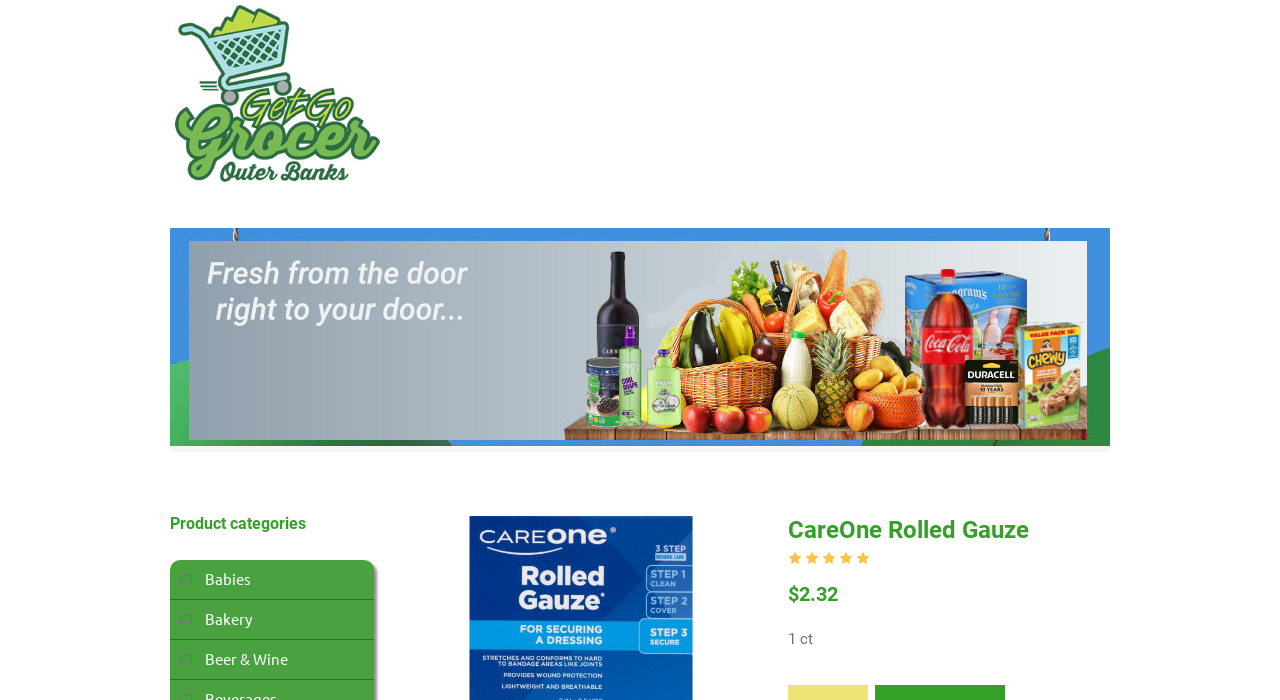Please specify the bounding box coordinates in the format (top-left x, top-left y, bottom-right x, bottom-right y), with all values as floating point numbers between 0 and 1. Identify the bounding box of the UI element described by: alt="OuterBanks Groceries"

[0.132, 0.116, 0.3, 0.144]